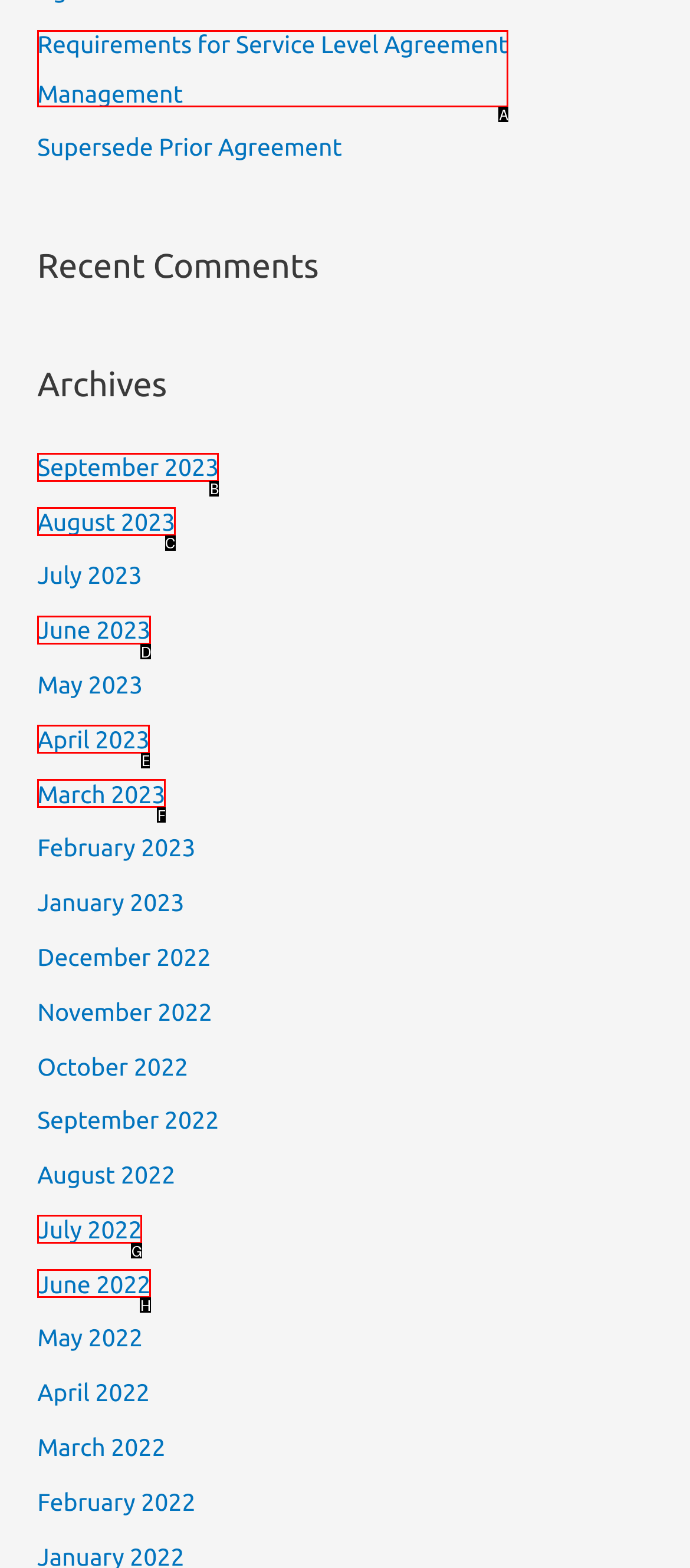Select the appropriate HTML element to click on to finish the task: Click the logo.
Answer with the letter corresponding to the selected option.

None